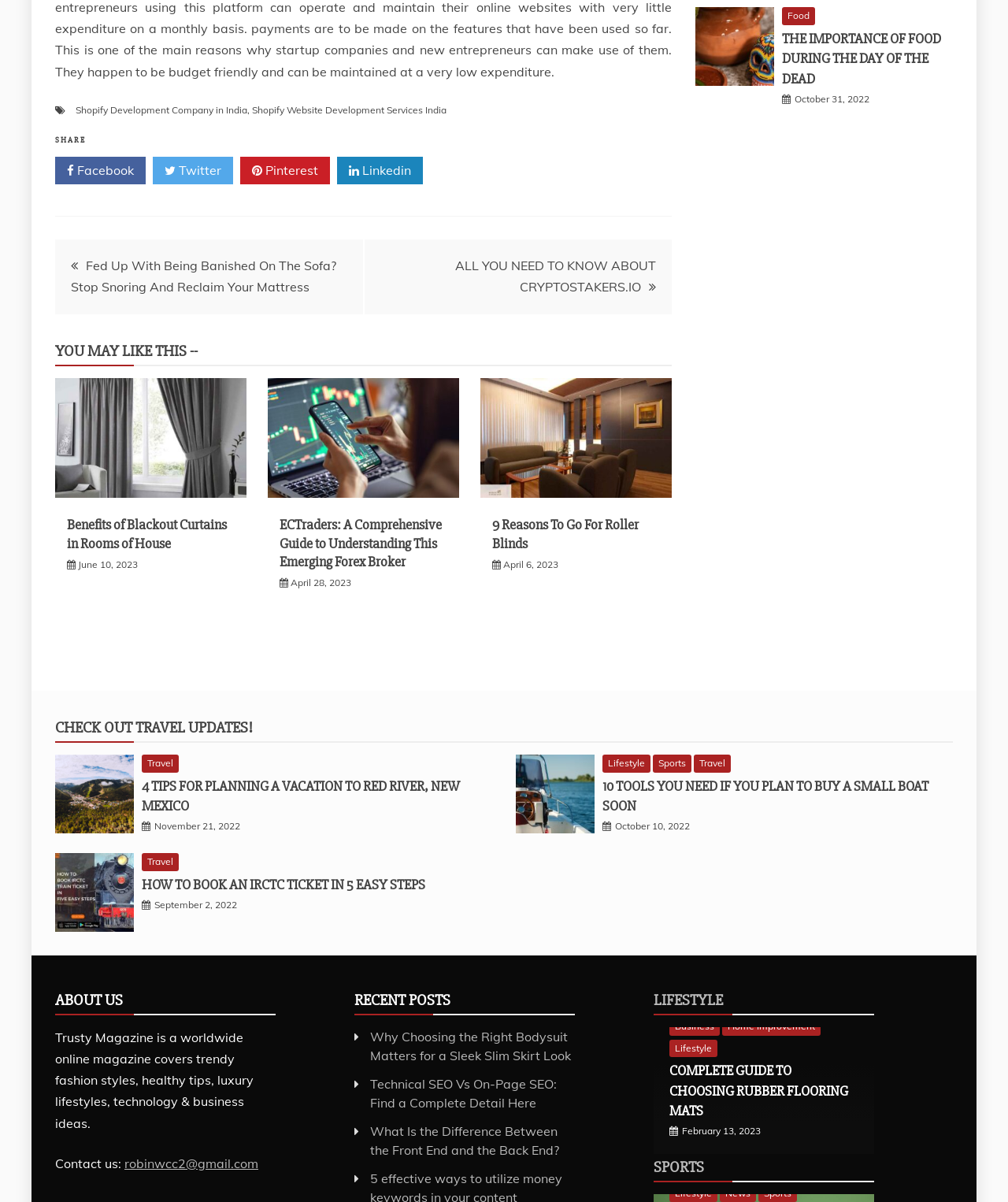Highlight the bounding box of the UI element that corresponds to this description: "alt="Roller Blinds"".

[0.477, 0.404, 0.666, 0.417]